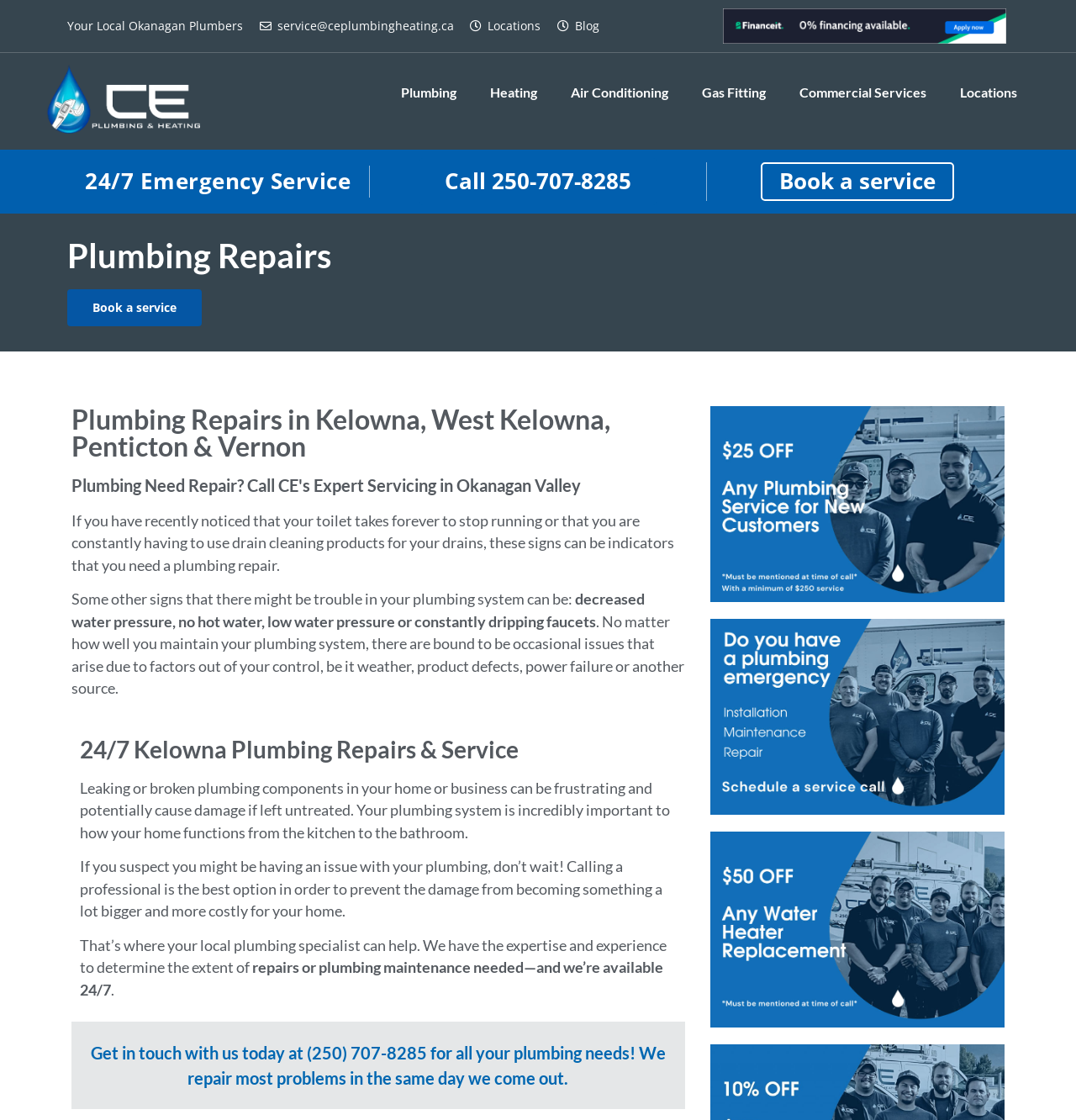What services does CE Plumbing & Heating offer?
Can you give a detailed and elaborate answer to the question?

Based on the links provided on the webpage, CE Plumbing & Heating offers various services including Plumbing, Heating, Air Conditioning, Gas Fitting, and Commercial Services. These services are listed as separate links on the webpage, indicating that they are distinct offerings of the company.